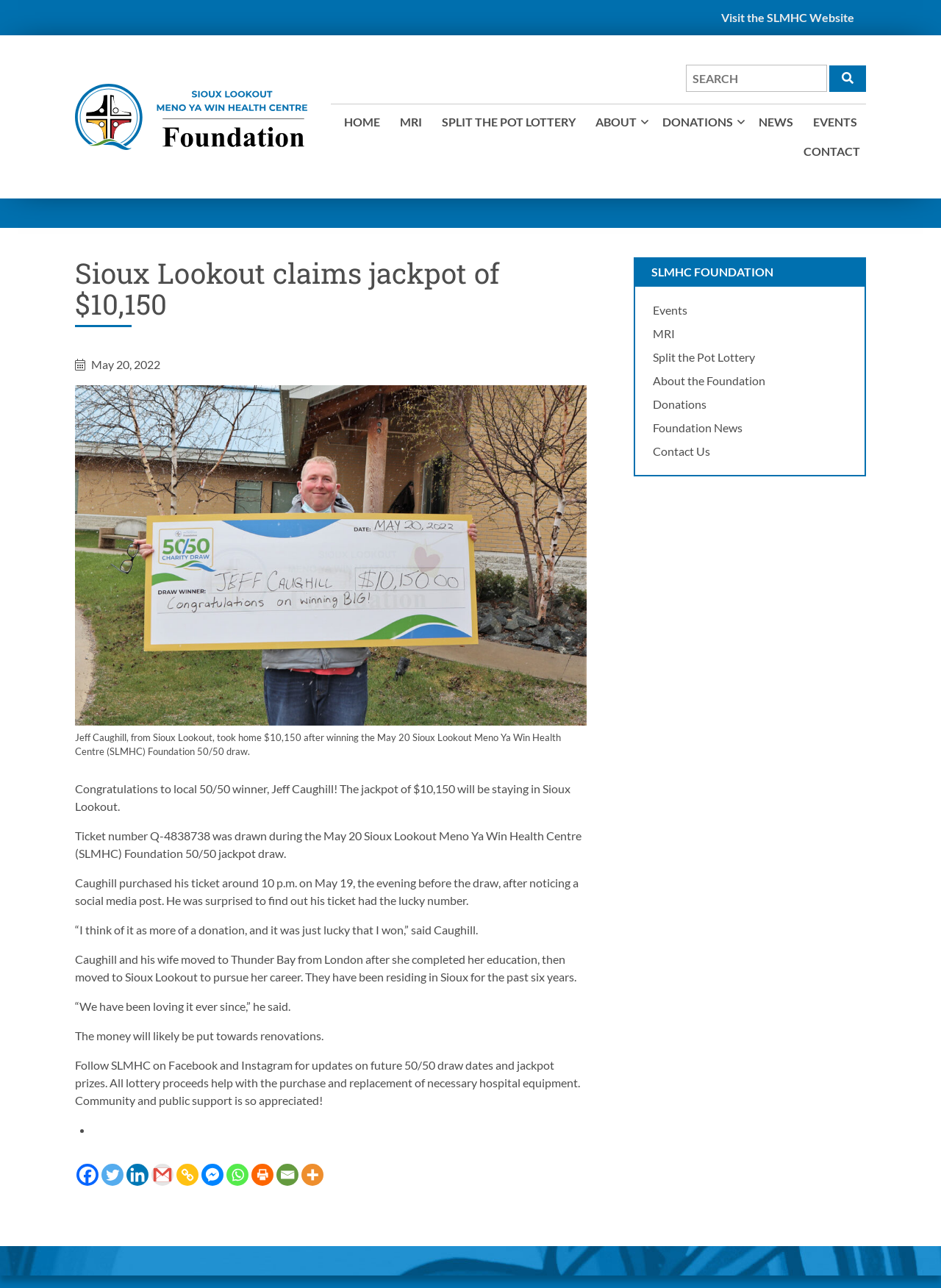Determine the bounding box coordinates for the area that should be clicked to carry out the following instruction: "View SLMHC Foundation".

[0.692, 0.205, 0.822, 0.216]